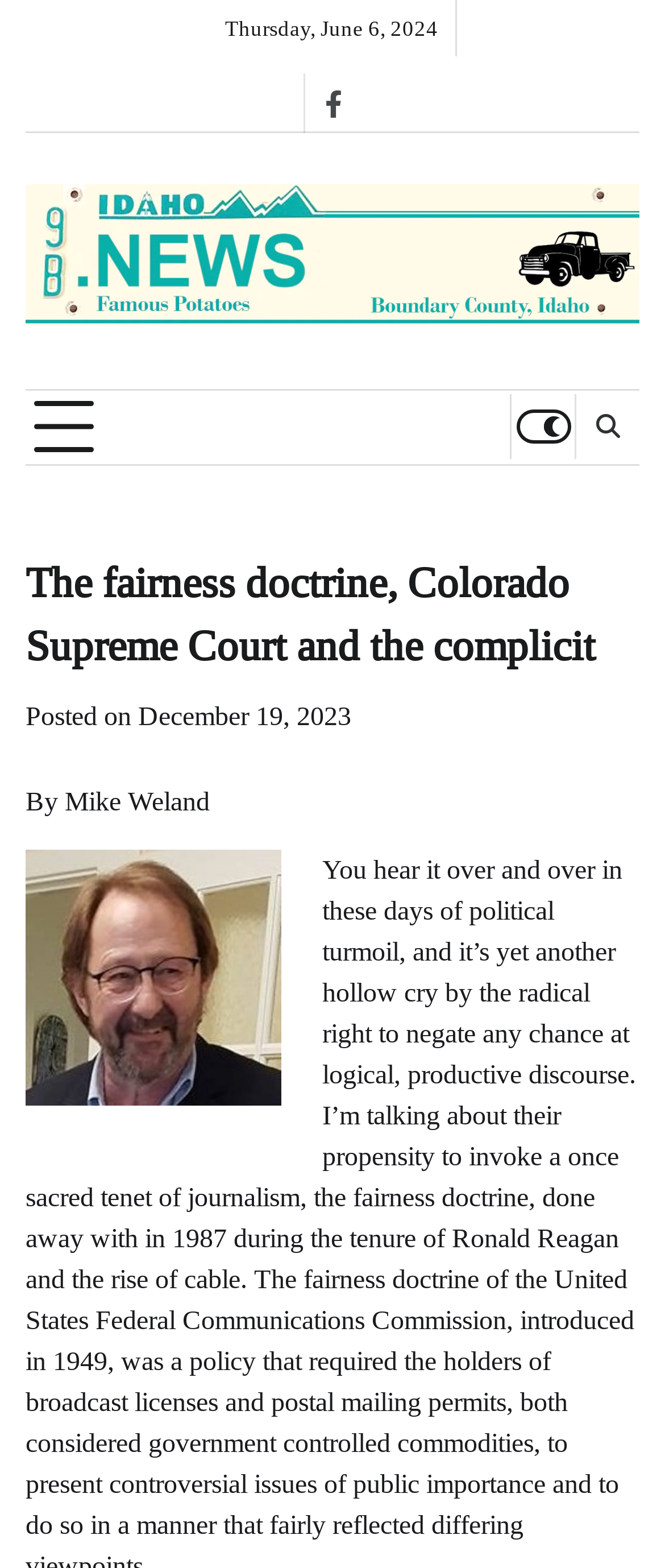How many buttons are on the top navigation bar?
Answer the question with a detailed explanation, including all necessary information.

I found three buttons on the top navigation bar: one with no label, one with a label '', and one with the label 'primary-menu'.